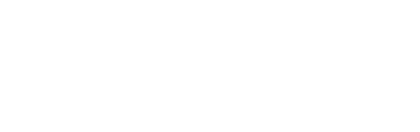Generate an elaborate caption for the image.

The image features a simple, stylized graphic representing a wine glass, commonly associated with themes of wine tasting and enjoyment. This illustration enhances the context of the nearby articles which focus on topics such as wine regions, grape varieties, and wine service tips. The articles likely provide insights into enhancing the wine-drinking experience, an intricate subject celebrated for its depth and richness. The overall aesthetic contributes to a visual narrative that invites readers to delve deeper into the world of wine, encouraging exploration and appreciation of various types of wines and the best ways to enjoy them.